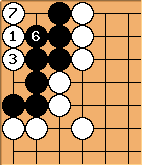What is the purpose of the numbered stones?
Provide a comprehensive and detailed answer to the question.

The numbered stones are highlighted, with numbers 1 through 7 showcasing specific moves that are integral to this scenario, indicating that the purpose of the numbered stones is to highlight and showcase specific moves in the game.